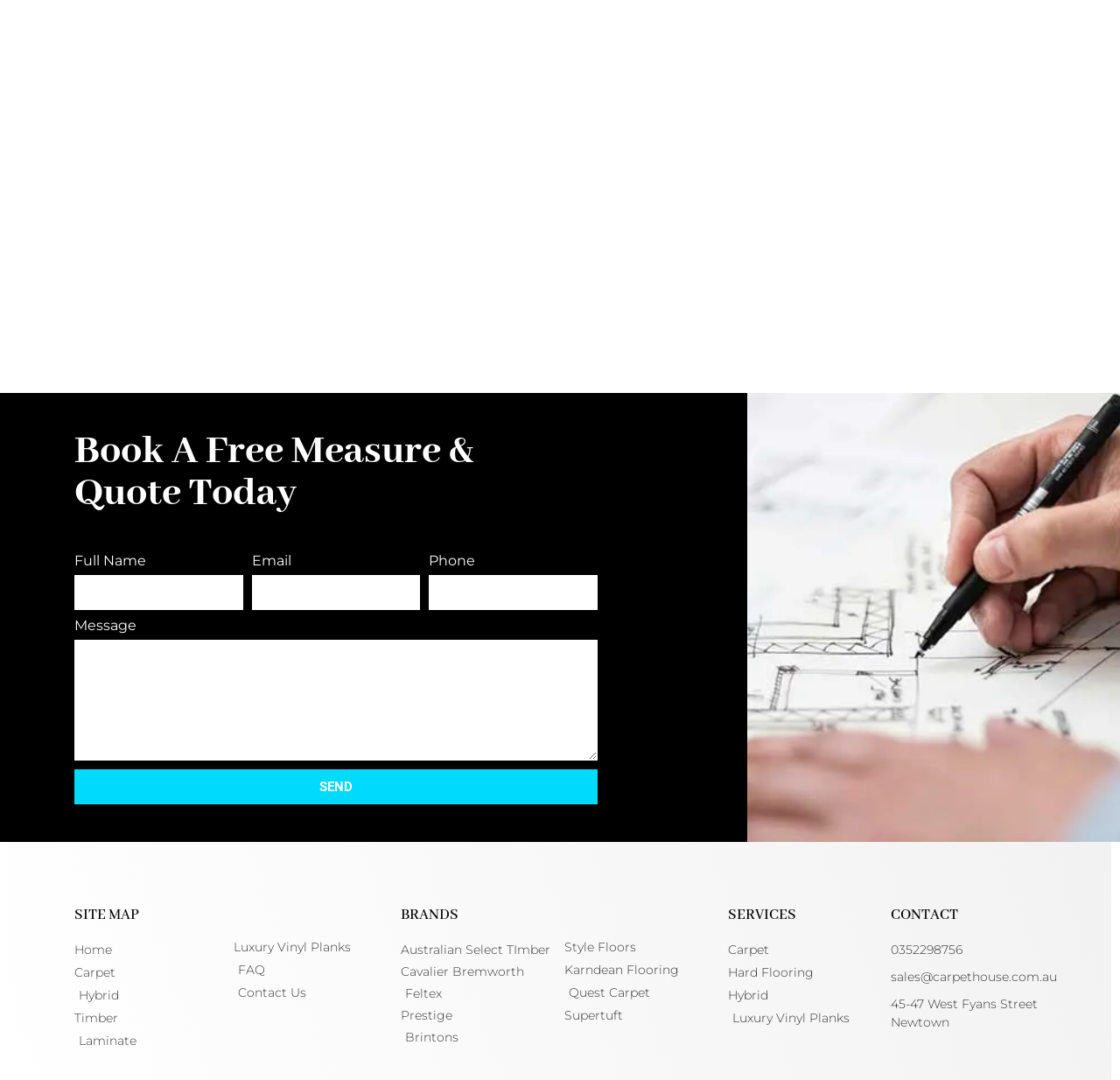What is the address of Carpet House?
Give a detailed explanation using the information visible in the image.

The address of Carpet House is 45-47 West Fyans Street Newtown, which is displayed as a link under the 'CONTACT' section of the webpage.